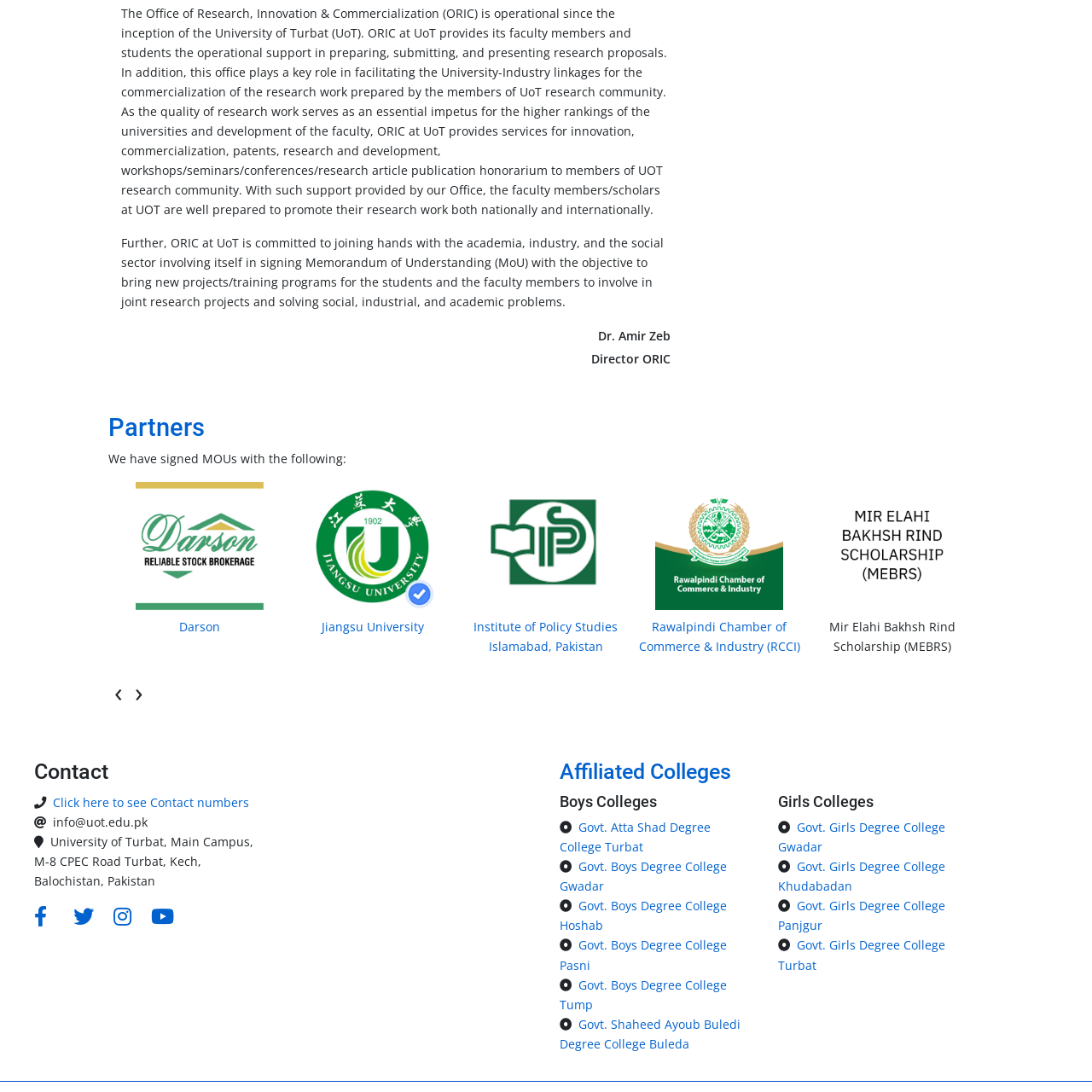Refer to the image within the red outline and provide a one-word or phrase answer to the question:
What does the RCCI logo symbolize?

Commitment to supporting local businesses and enhancing economic growth